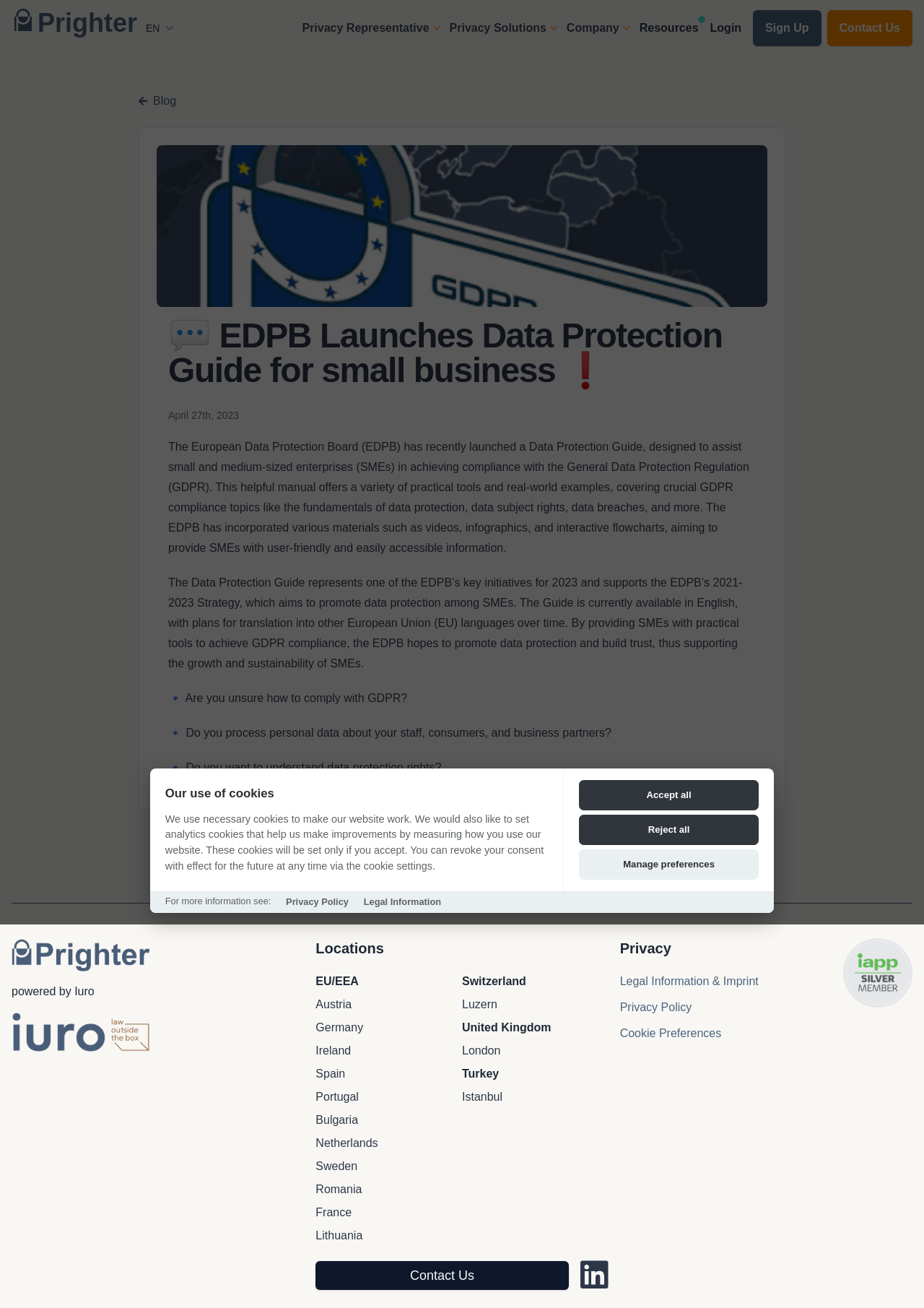What is the main heading displayed on the webpage? Please provide the text.

💬 EDPB Launches Data Protection Guide for small business ❗